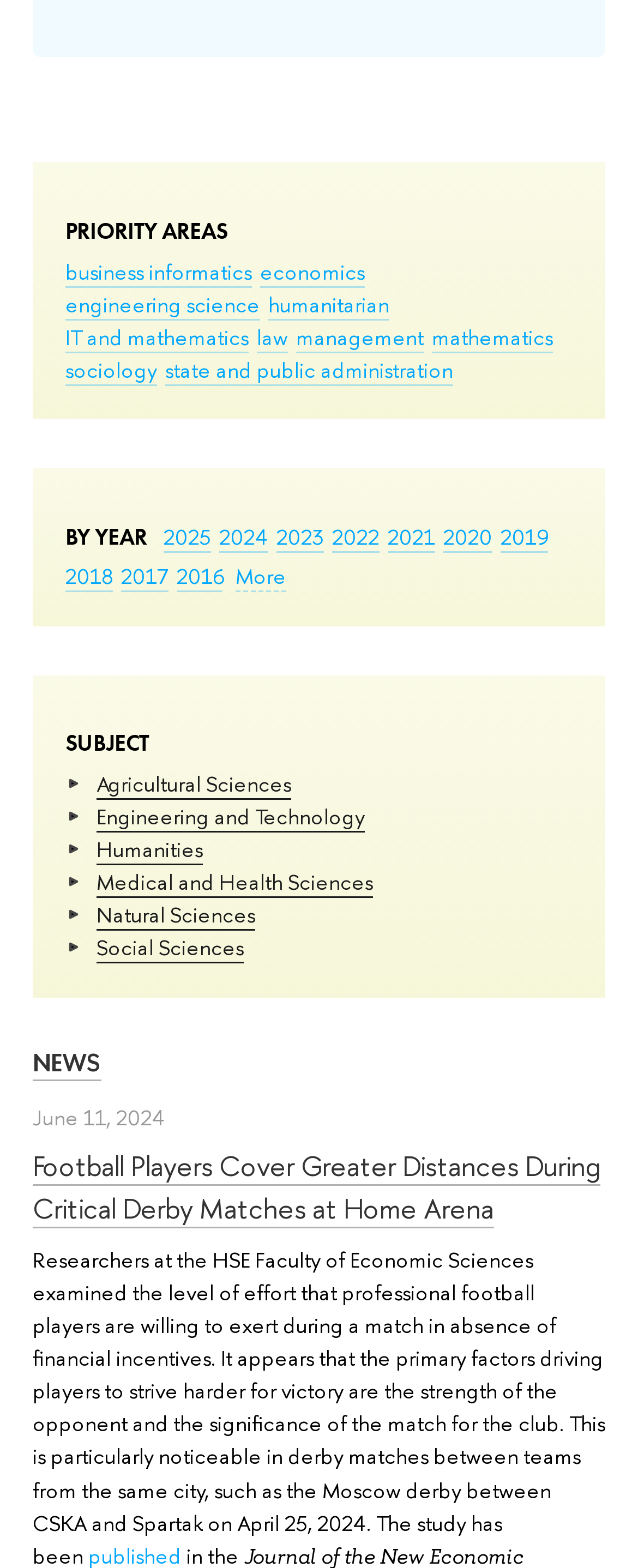What is the date of the news article?
Based on the image, answer the question with a single word or brief phrase.

June 11, 2024